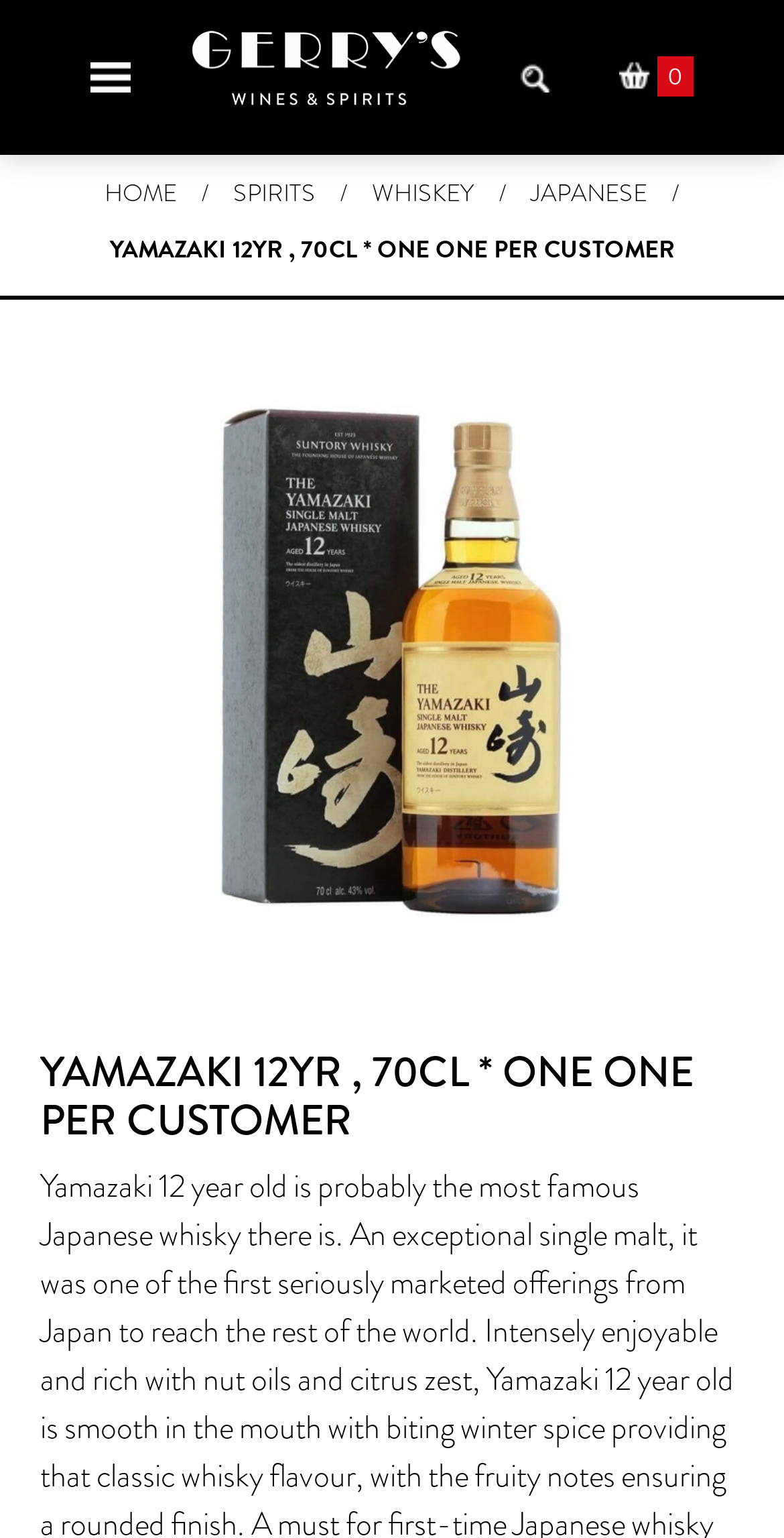Provide an in-depth caption for the contents of the webpage.

The webpage appears to be a product page for Yamazaki 12 year old Japanese whisky. At the top left, there is a logo of "Gerrys" with a link to the website's homepage. Next to the logo, there is a navigation menu with links to "HOME", "SPIRITS", "WHISKEY", and "JAPANESE", separated by forward slashes. 

Below the navigation menu, there is a large heading that reads "YAMAZAKI 12YR, 70CL * ONE ONE PER CUSTOMER". This heading is centered at the top of the page. 

To the right of the navigation menu, there is a small link with the text "0". 

The main content of the page is an image of the Yamazaki 12yr, 70cl whisky bottle, which takes up most of the page's width and is positioned below the heading. 

At the very top right of the page, there is a link to Gerrys' website.